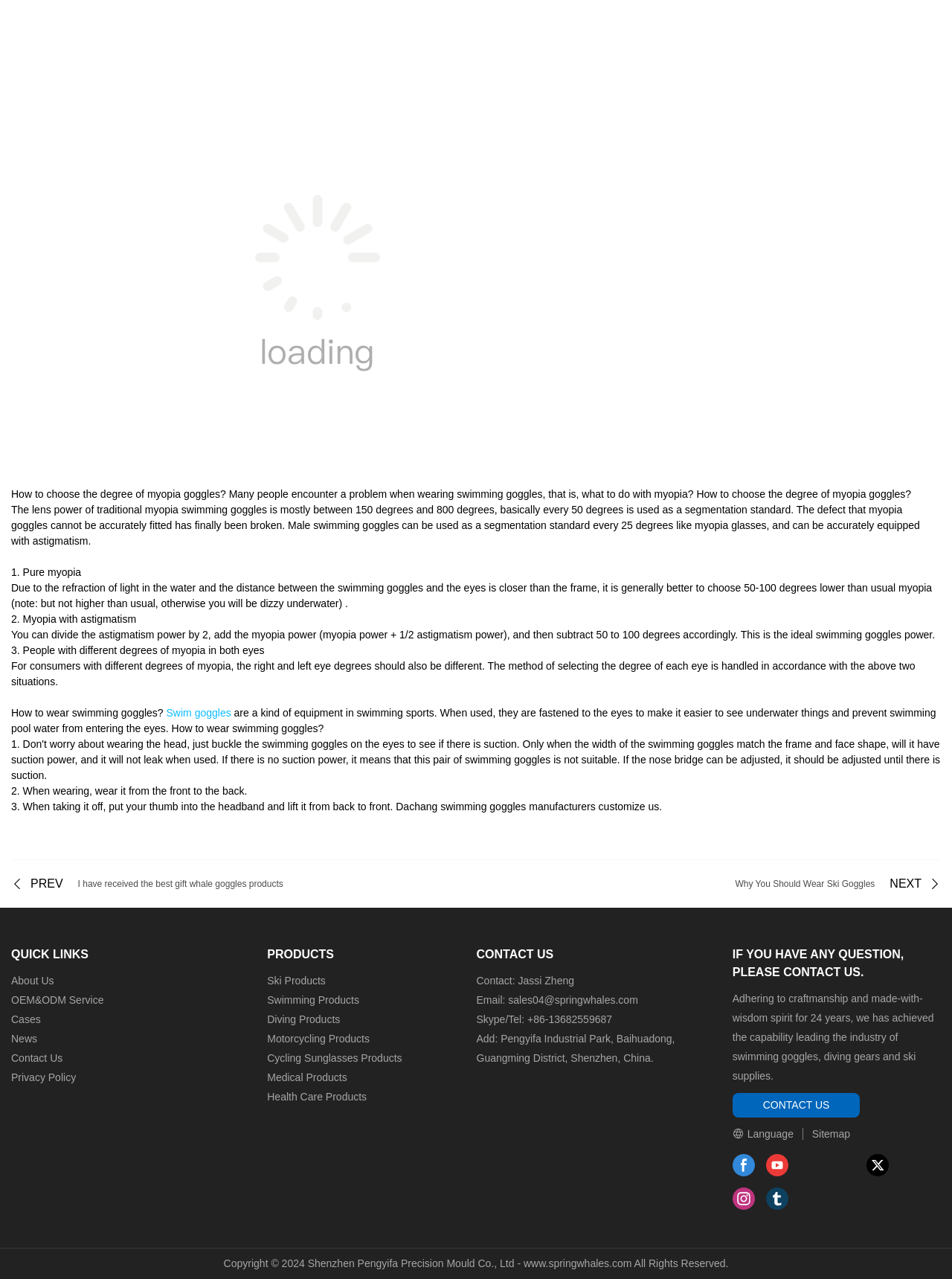Find the bounding box coordinates for the area you need to click to carry out the instruction: "Click on 'About Us'". The coordinates should be four float numbers between 0 and 1, indicated as [left, top, right, bottom].

[0.012, 0.762, 0.057, 0.771]